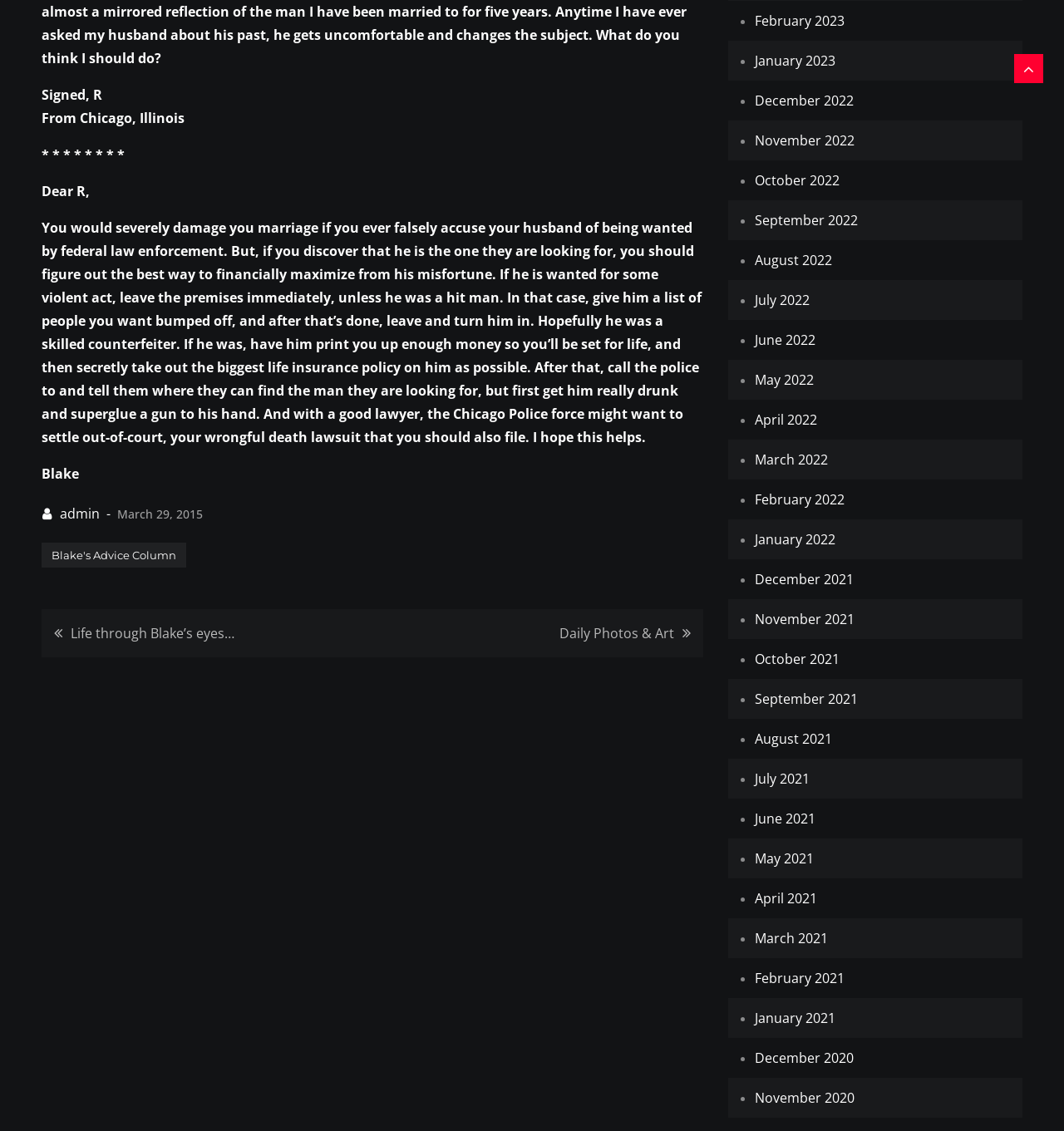For the following element description, predict the bounding box coordinates in the format (top-left x, top-left y, bottom-right x, bottom-right y). All values should be floating point numbers between 0 and 1. Description: Daily Photos & Art

[0.37, 0.549, 0.649, 0.57]